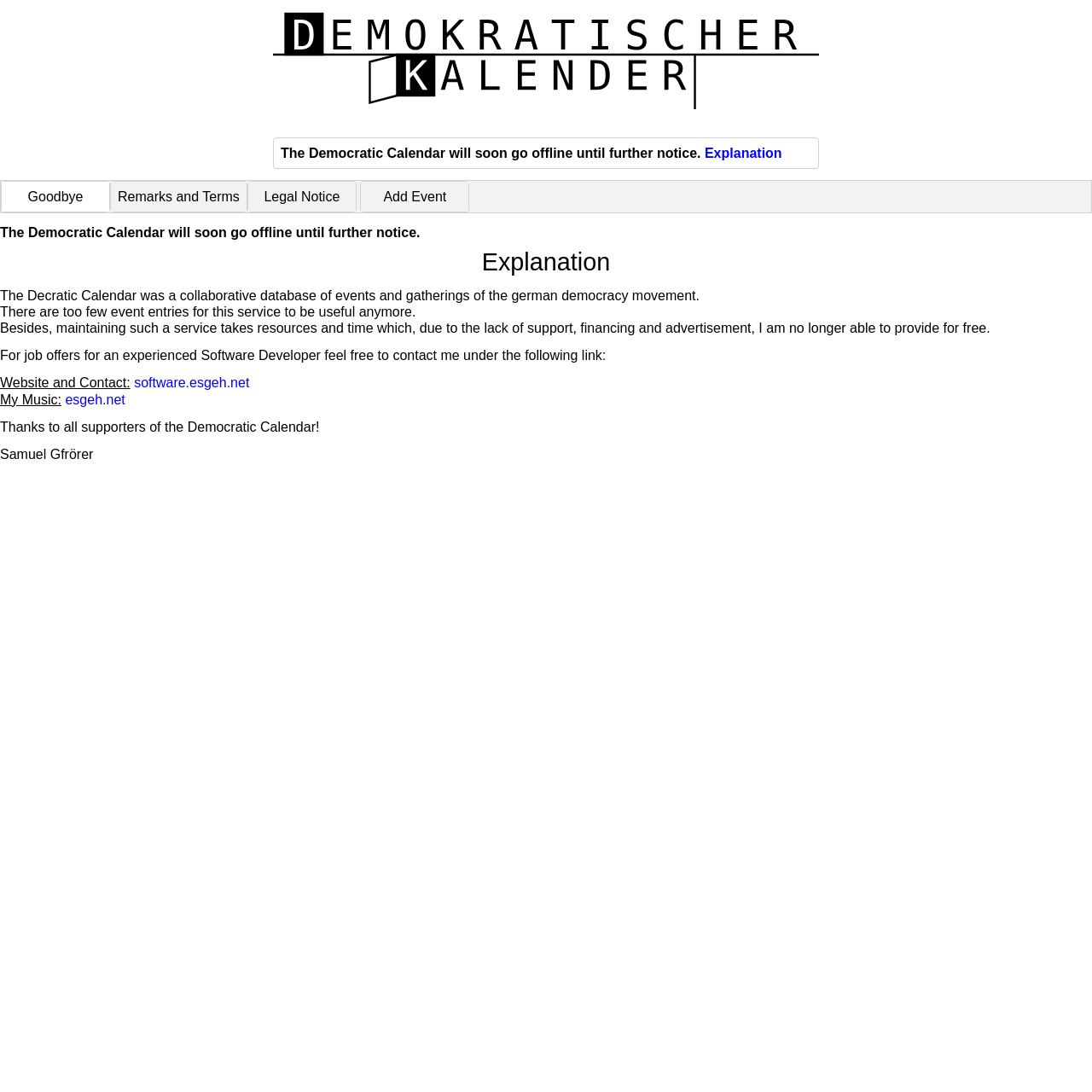What is the website of the person behind the Democratic Calendar?
Refer to the image and provide a one-word or short phrase answer.

software.esgeh.net